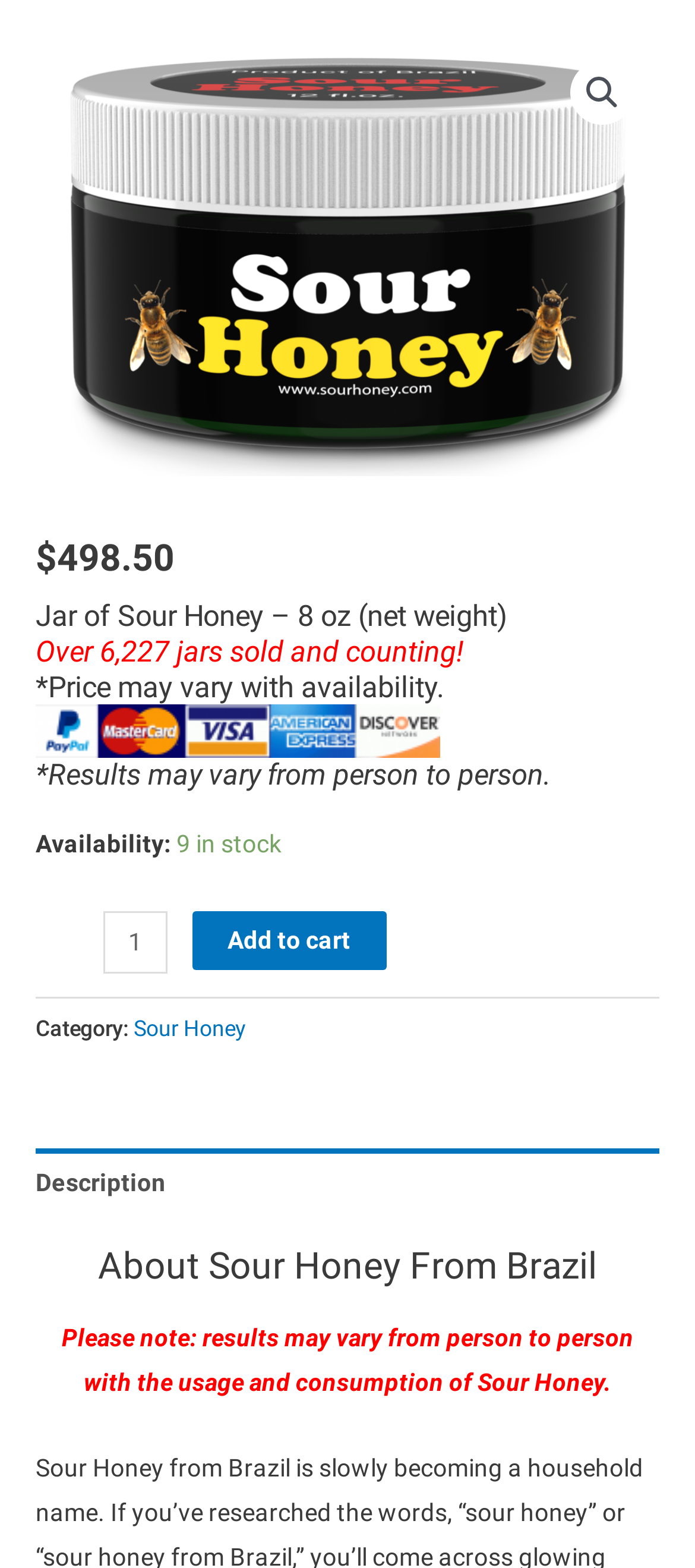Respond to the question below with a single word or phrase:
What is the price of the Sour Honey jar?

$498.50